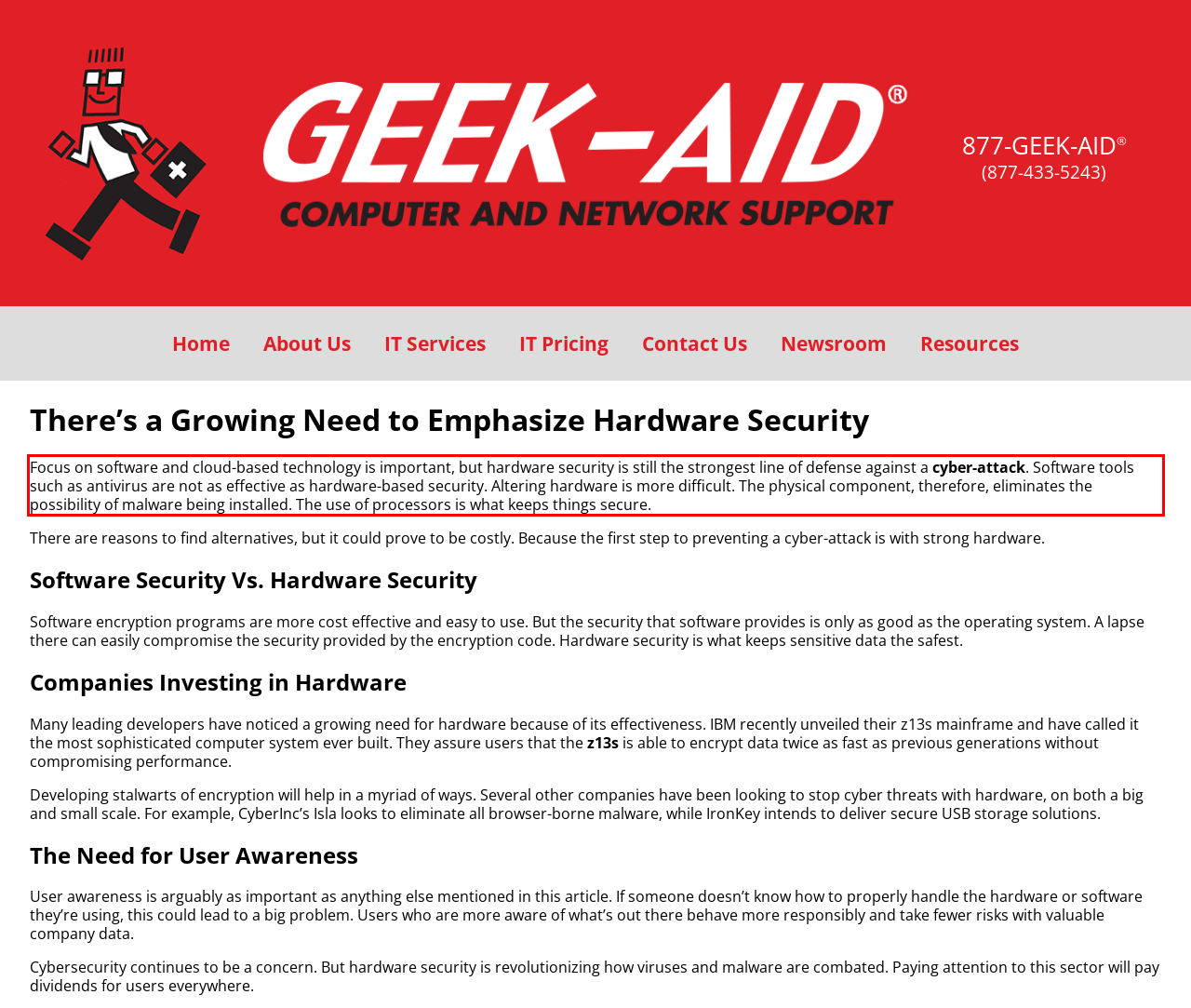Using OCR, extract the text content found within the red bounding box in the given webpage screenshot.

Focus on software and cloud-based technology is important, but hardware security is still the strongest line of defense against a cyber-attack. Software tools such as antivirus are not as effective as hardware-based security. Altering hardware is more difficult. The physical component, therefore, eliminates the possibility of malware being installed. The use of processors is what keeps things secure.